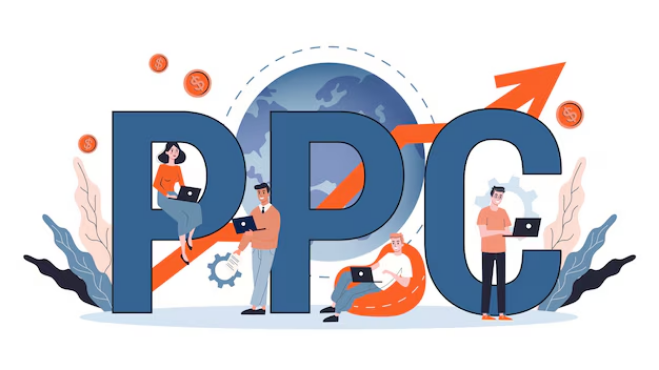What are the three characters depicted doing?
Based on the image, provide a one-word or brief-phrase response.

Engaging with laptops